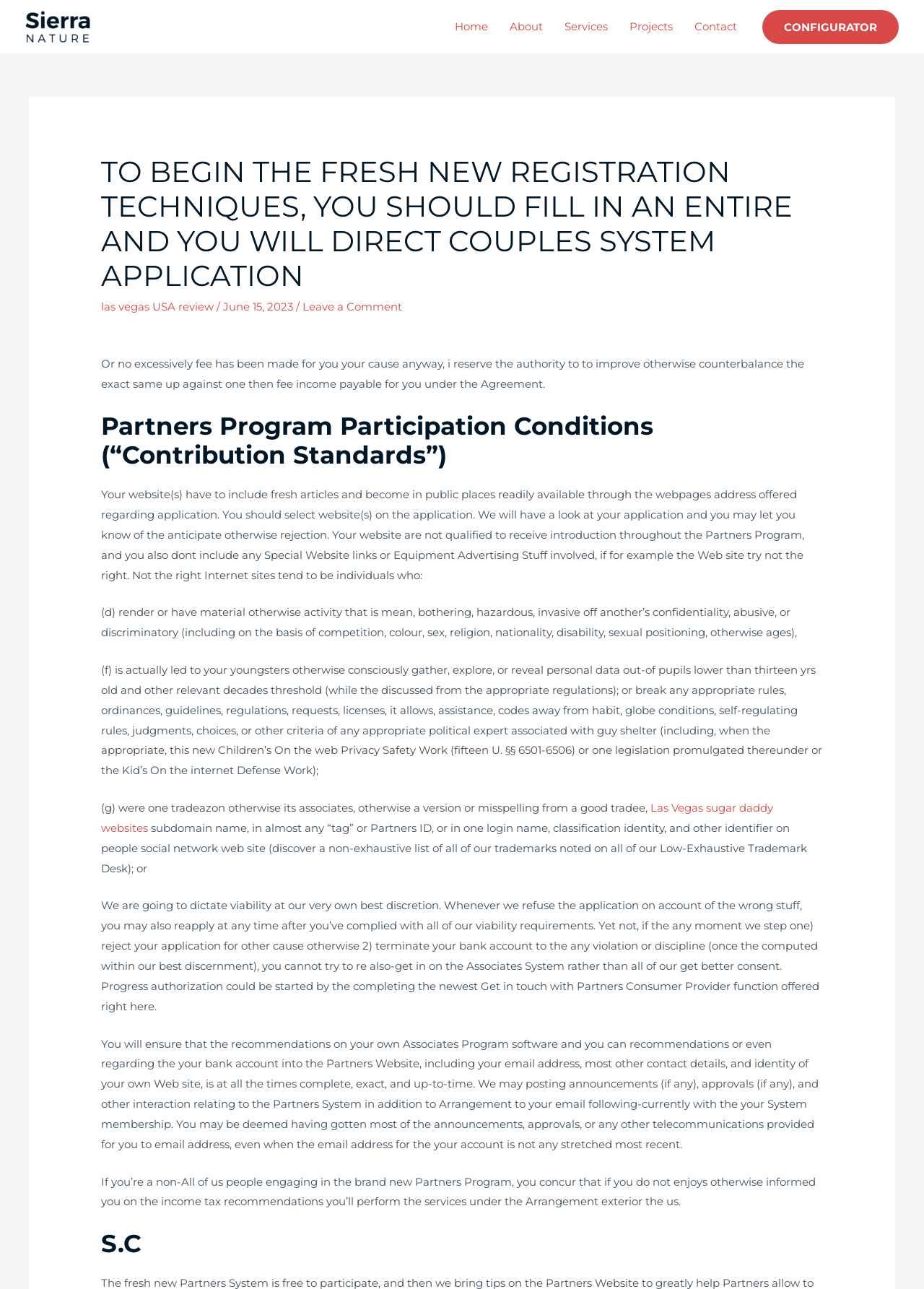Provide the bounding box coordinates of the section that needs to be clicked to accomplish the following instruction: "View Customer Snapshots."

None